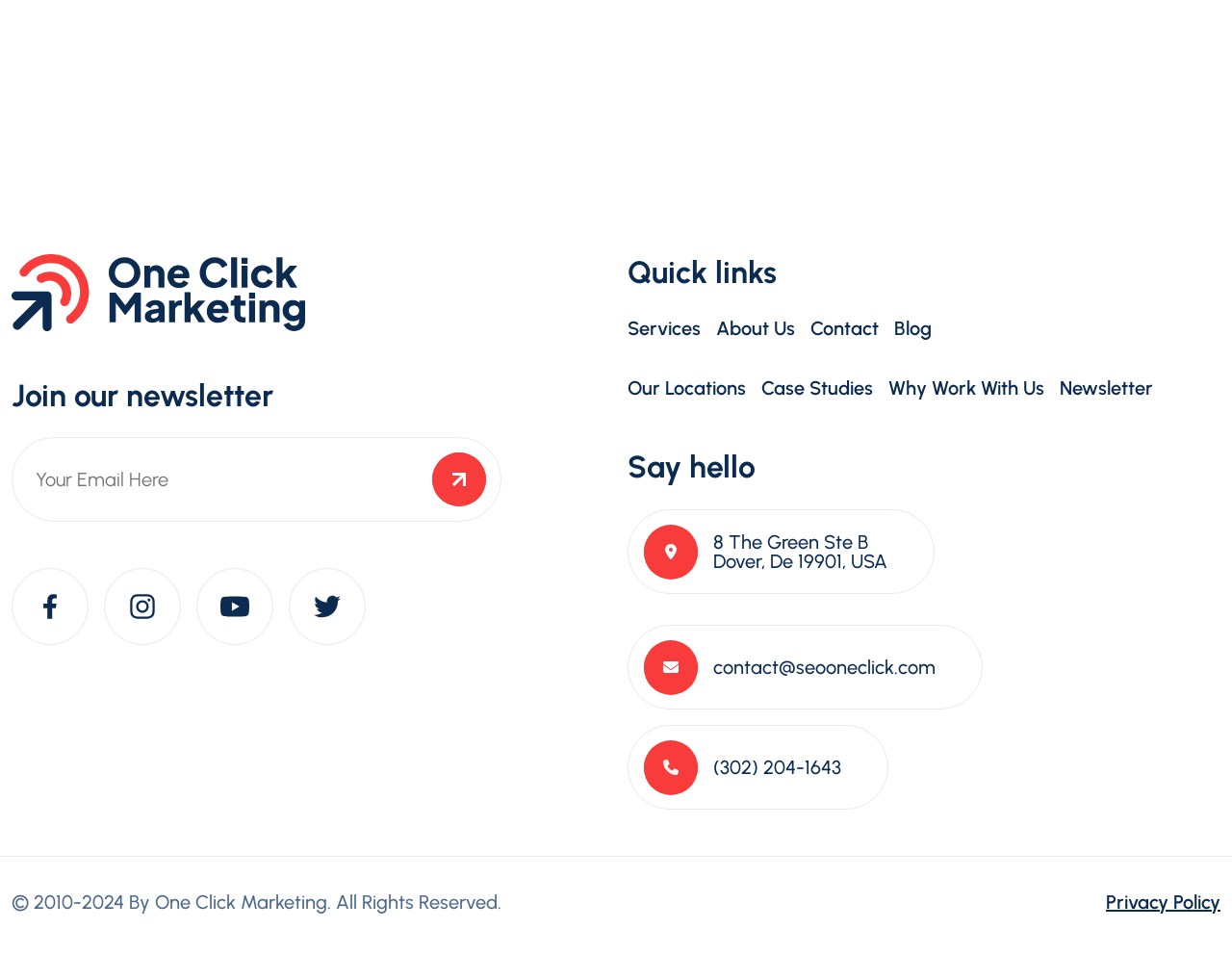Find and specify the bounding box coordinates that correspond to the clickable region for the instruction: "Click the 'EasyLaw' link".

None